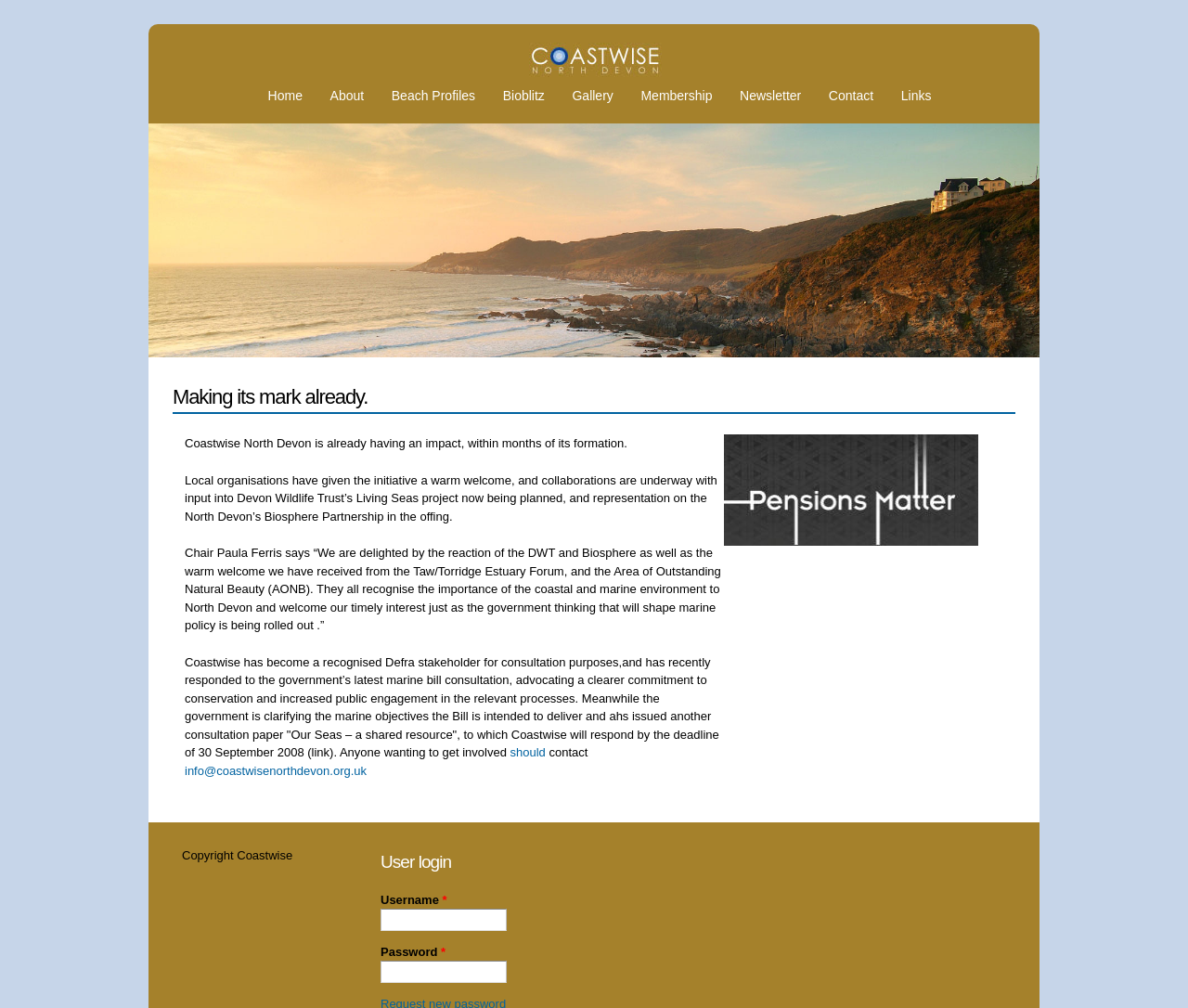Generate the text content of the main heading of the webpage.

Making its mark already.